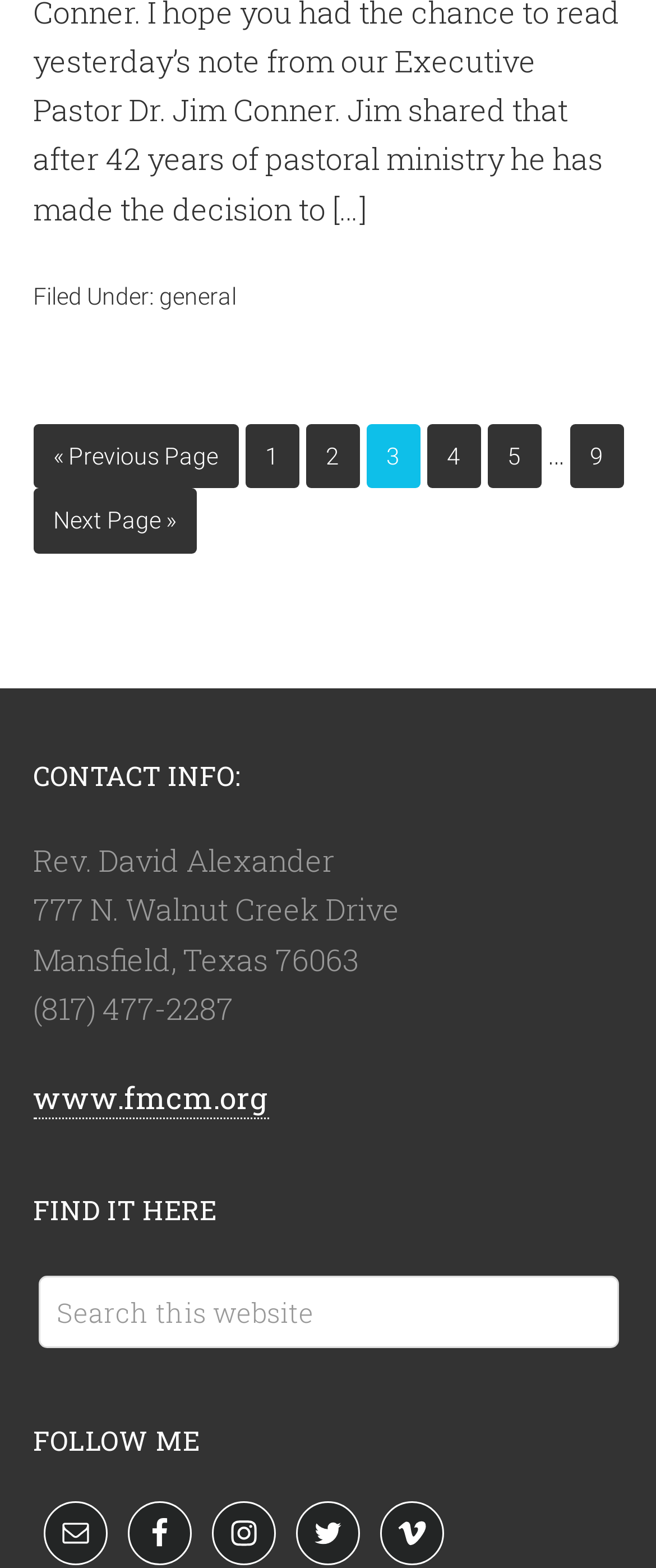Locate the bounding box coordinates of the area where you should click to accomplish the instruction: "Click on the 'Email' link".

[0.065, 0.958, 0.163, 0.999]